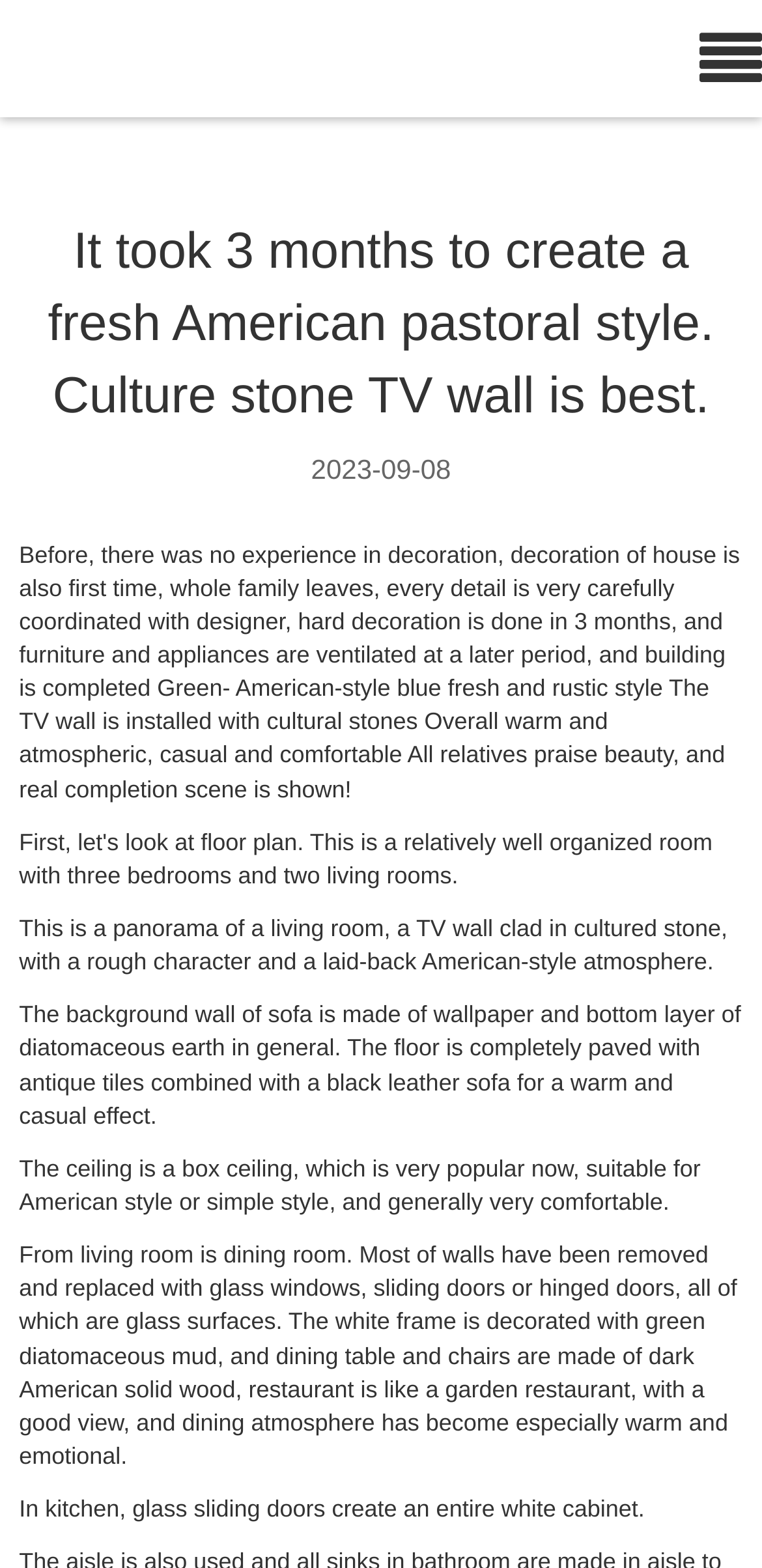What material is the floor made of?
Carefully analyze the image and provide a detailed answer to the question.

According to the text, the floor is completely paved with antique tiles, which are combined with a black leather sofa to create a warm and casual effect.